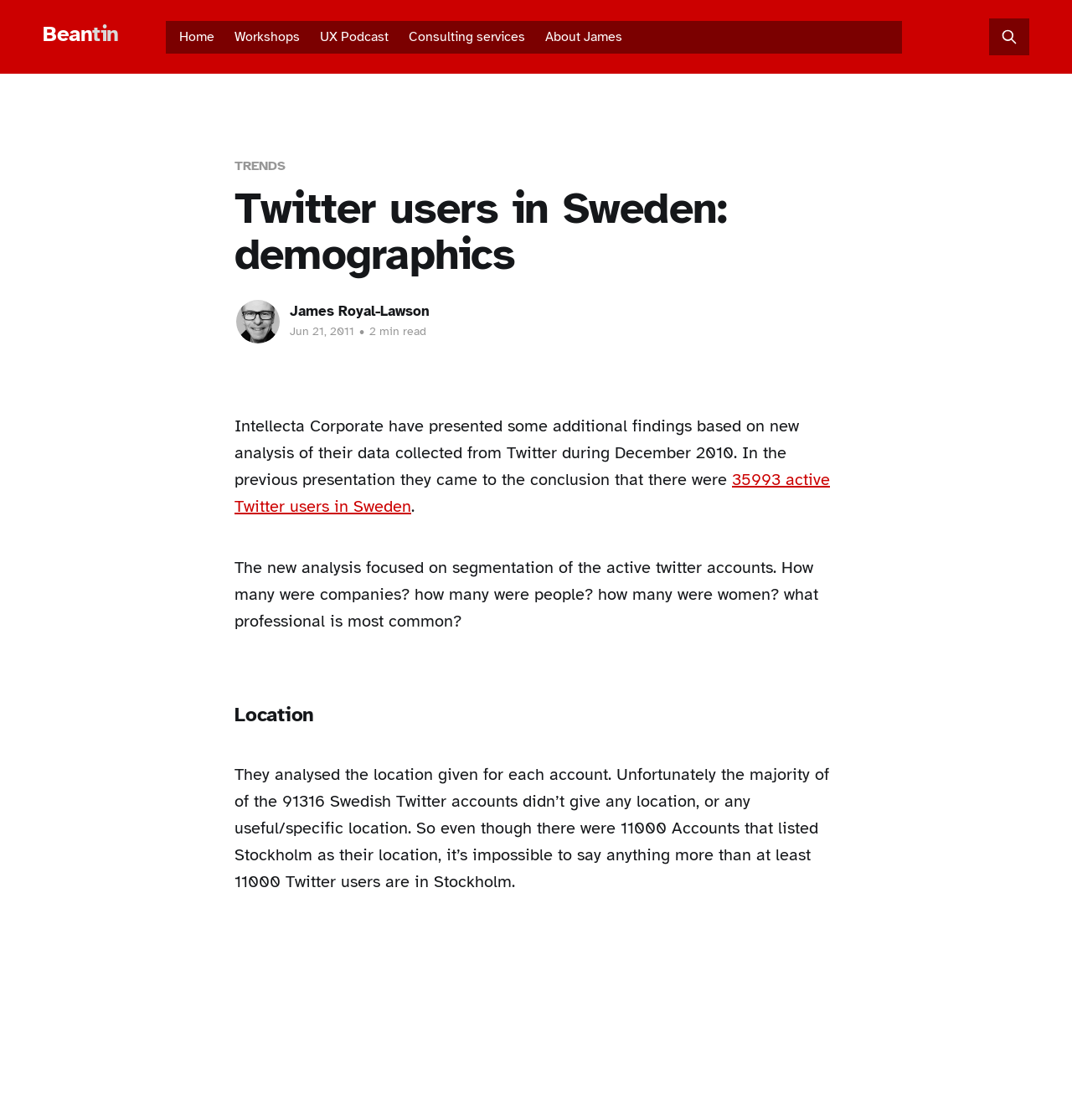Pinpoint the bounding box coordinates of the element to be clicked to execute the instruction: "Click on the 'Beantin' link".

[0.04, 0.023, 0.111, 0.039]